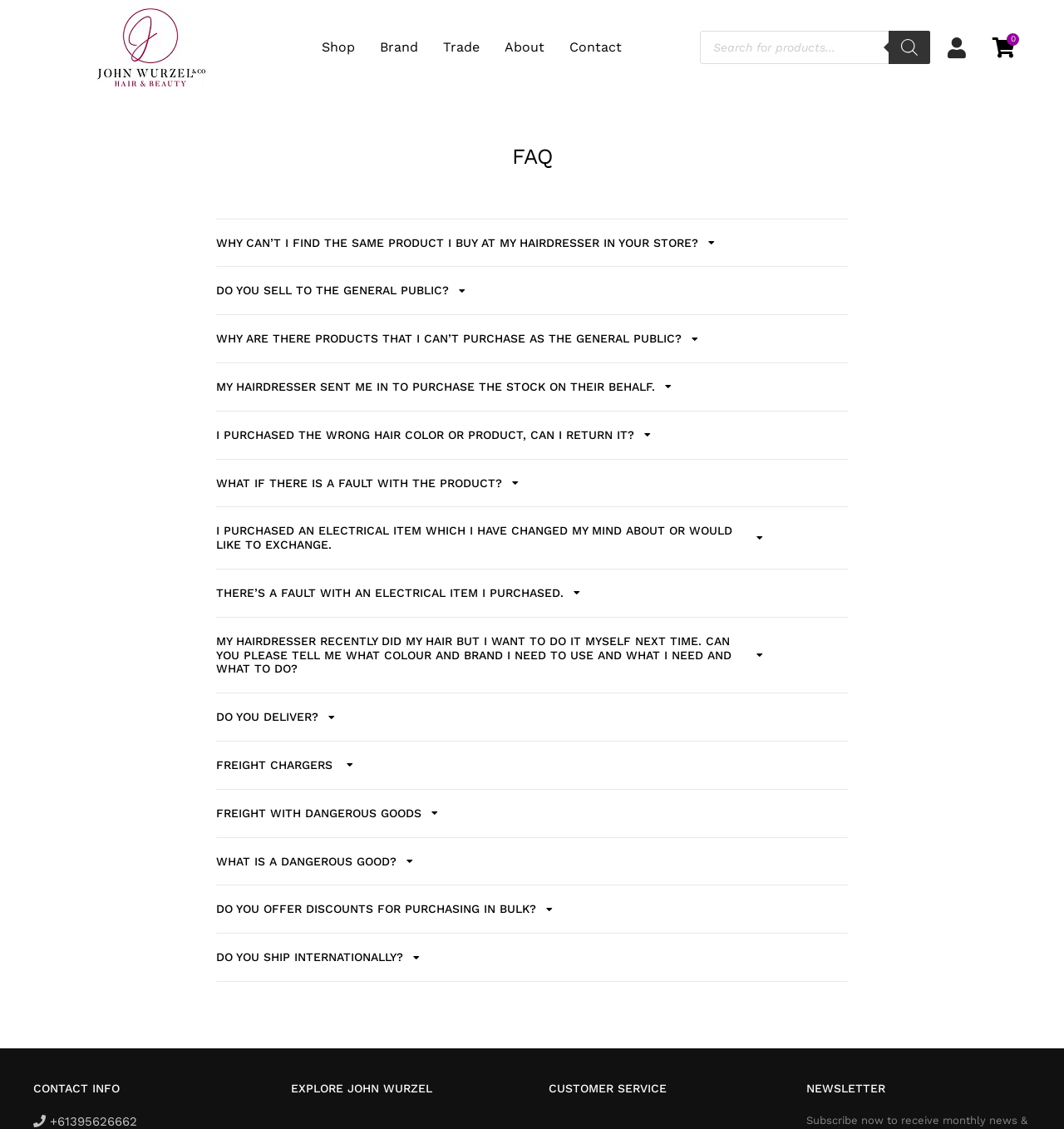Please specify the bounding box coordinates in the format (top-left x, top-left y, bottom-right x, bottom-right y), with all values as floating point numbers between 0 and 1. Identify the bounding box of the UI element described by: Contact

[0.523, 0.025, 0.596, 0.059]